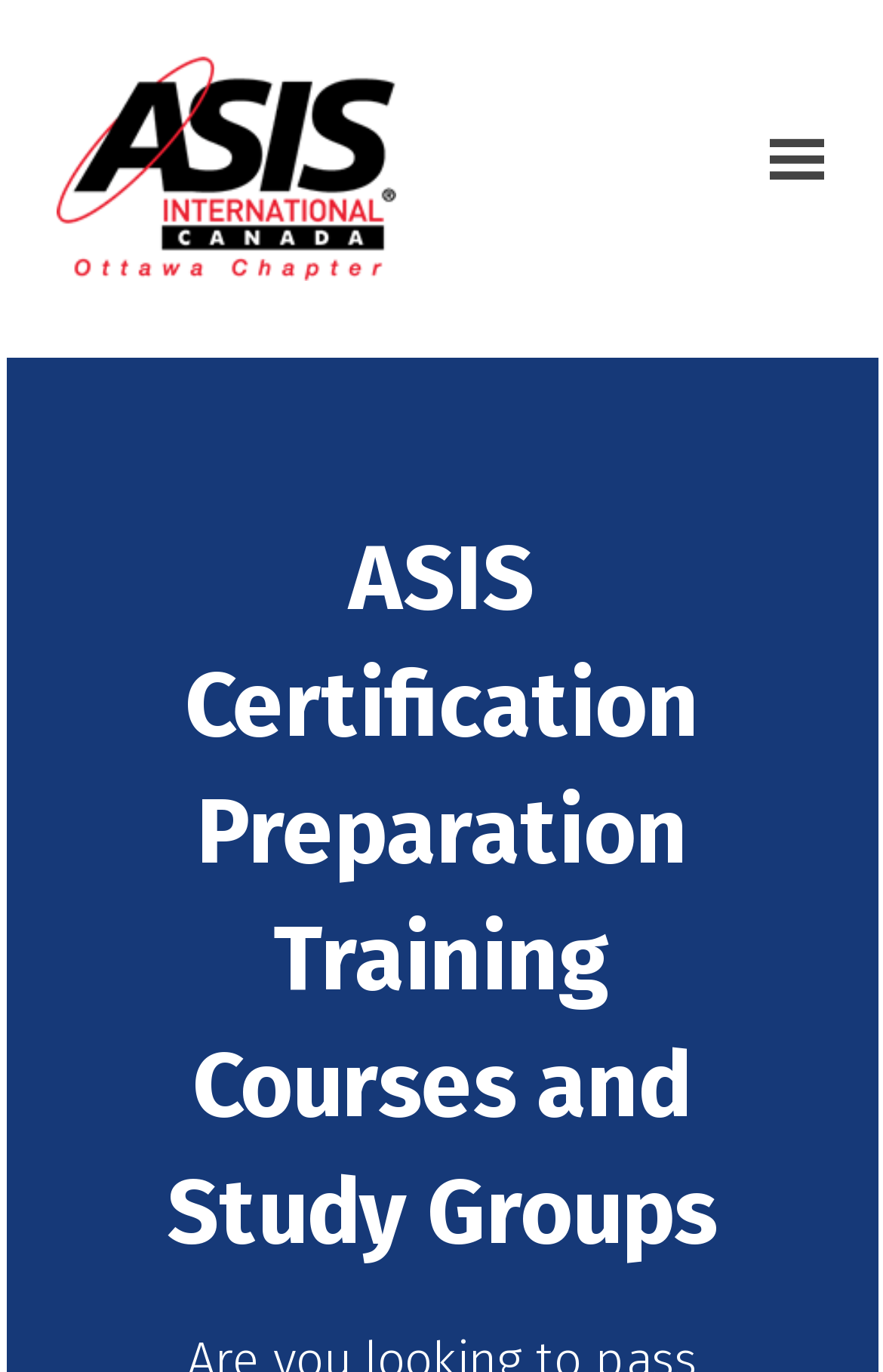Identify the bounding box of the HTML element described as: "alt="ASIS Chapter 140 Ottawa"".

[0.064, 0.173, 0.449, 0.212]